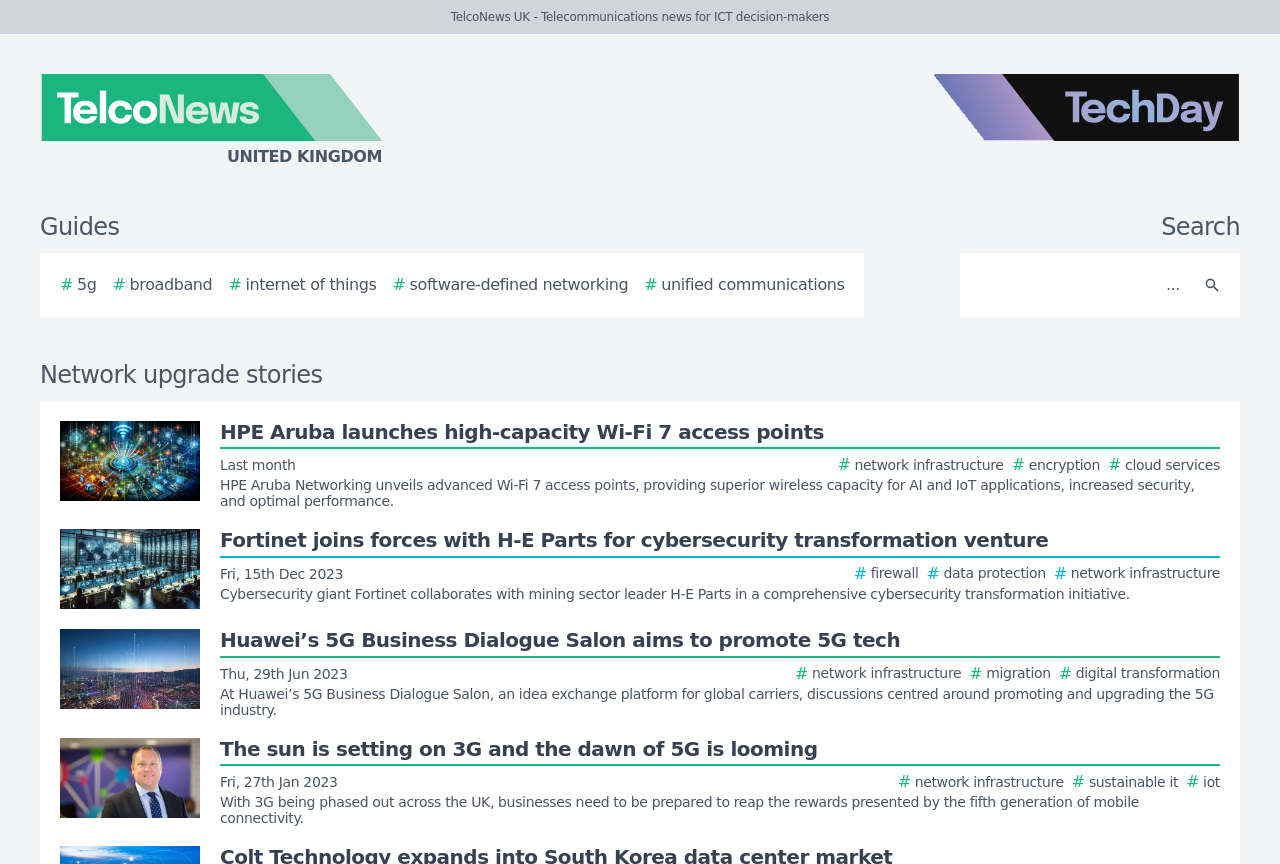What are the categories listed under 'Guides'?
Answer the question using a single word or phrase, according to the image.

5g, broadband, internet of things, software-defined networking, unified communications